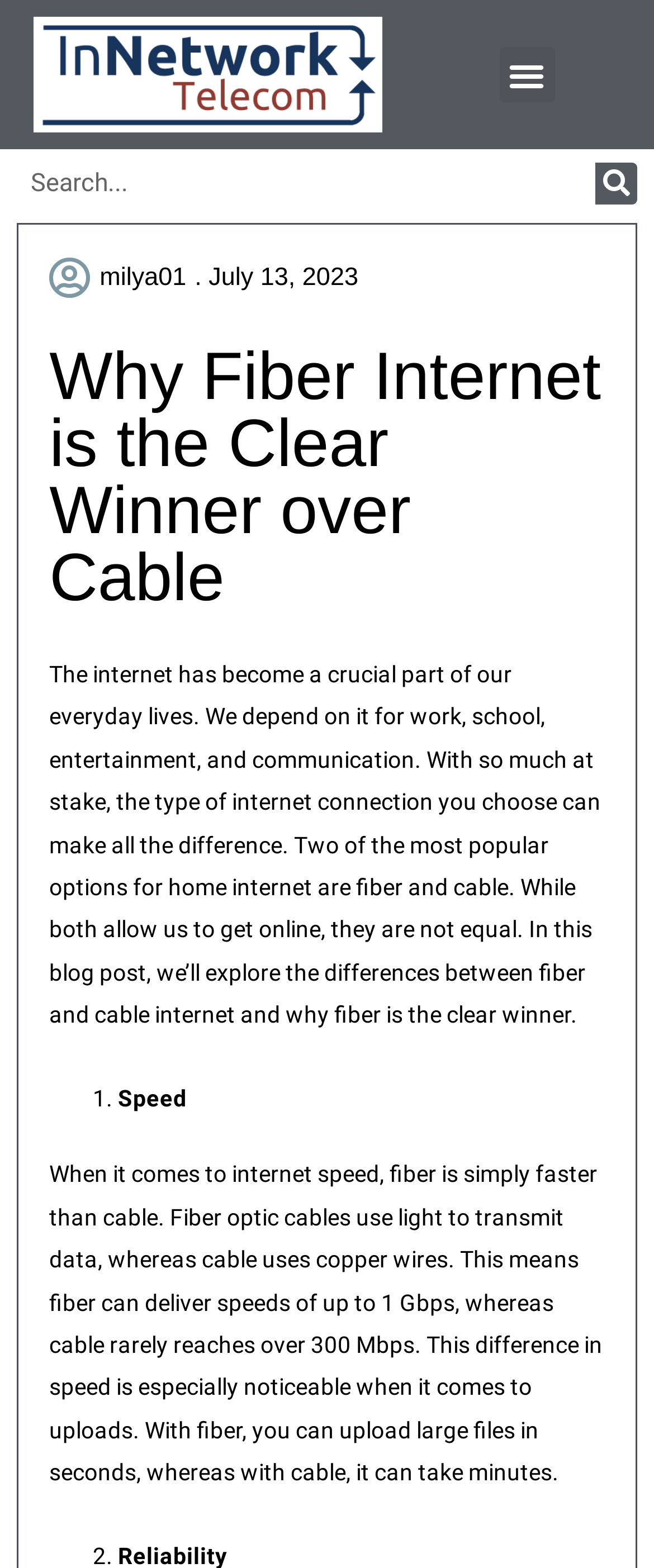How many types of internet connections are compared in this blog post?
Use the image to answer the question with a single word or phrase.

2